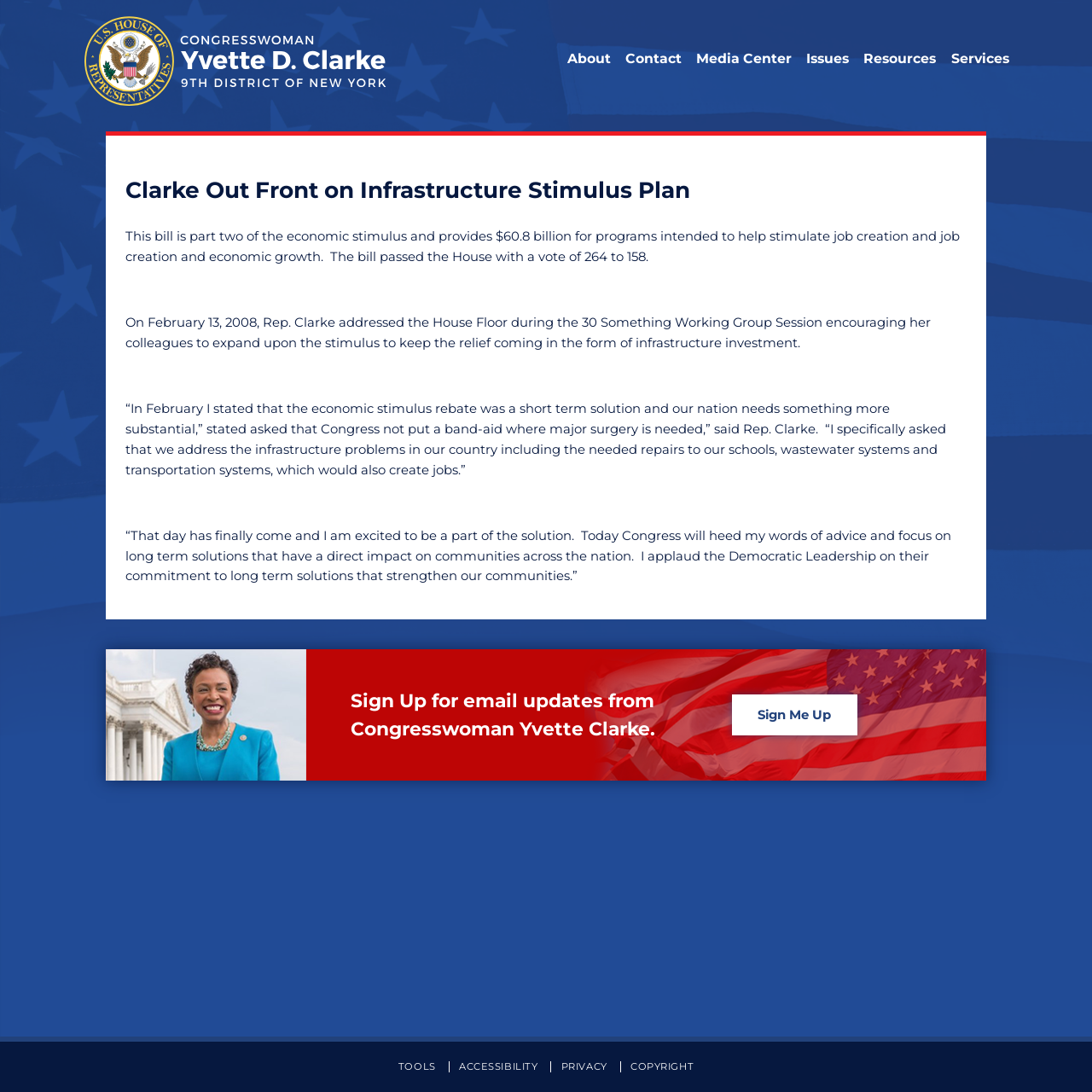Refer to the screenshot and answer the following question in detail:
What can you do on this webpage?

I found the answer by looking at the link 'Sign Me Up' which is below the text 'Sign Up for email updates from Congresswoman Yvette Clarke.' on the webpage.